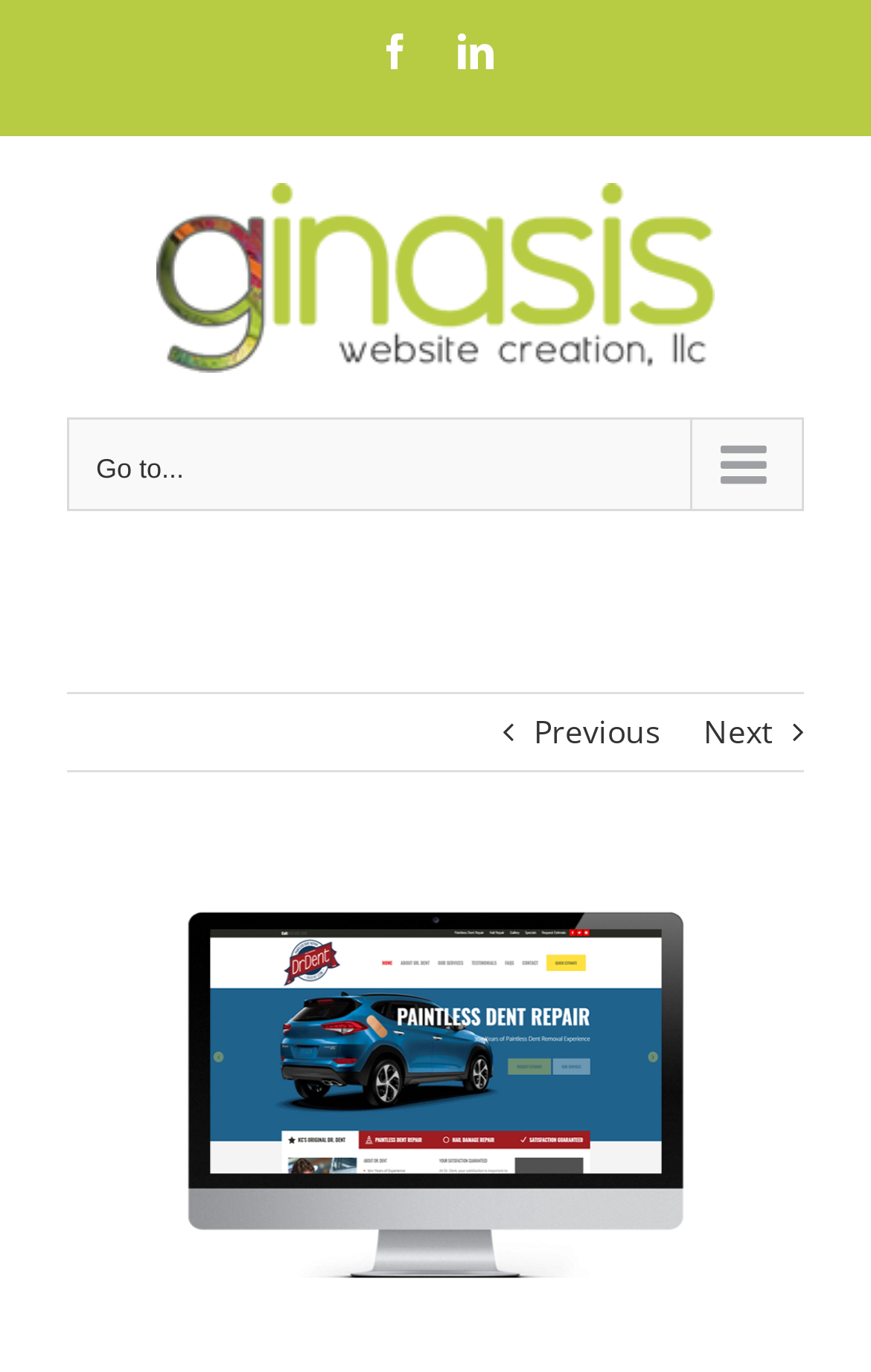What is the company name?
Provide an in-depth answer to the question, covering all aspects.

The company name can be found at the top of the webpage, which is the root element. It is also the text associated with the logo image.